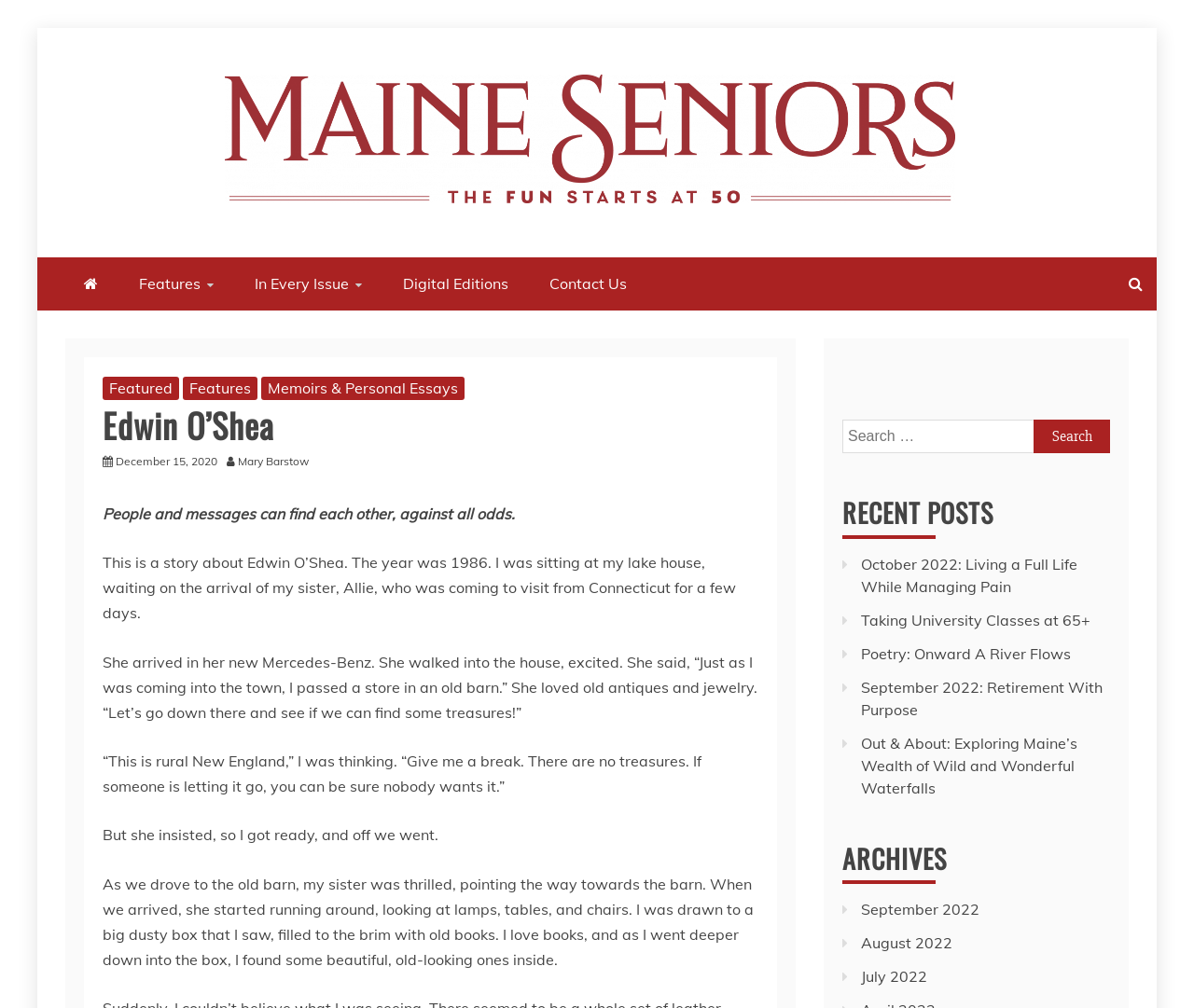Find the bounding box of the UI element described as follows: "September 2022".

[0.721, 0.893, 0.82, 0.912]